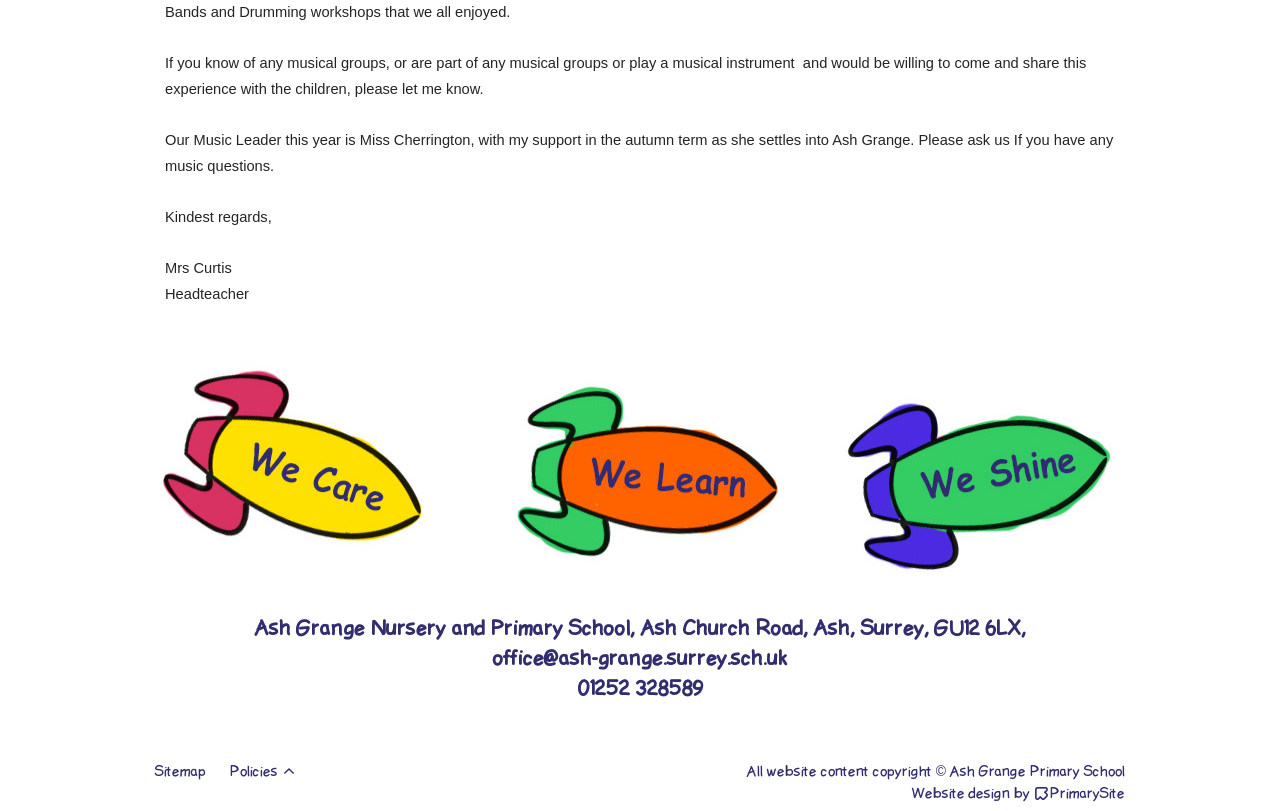What is the postcode of Ash Grange Primary School?
Answer the question with a single word or phrase by looking at the picture.

GU12 6LX